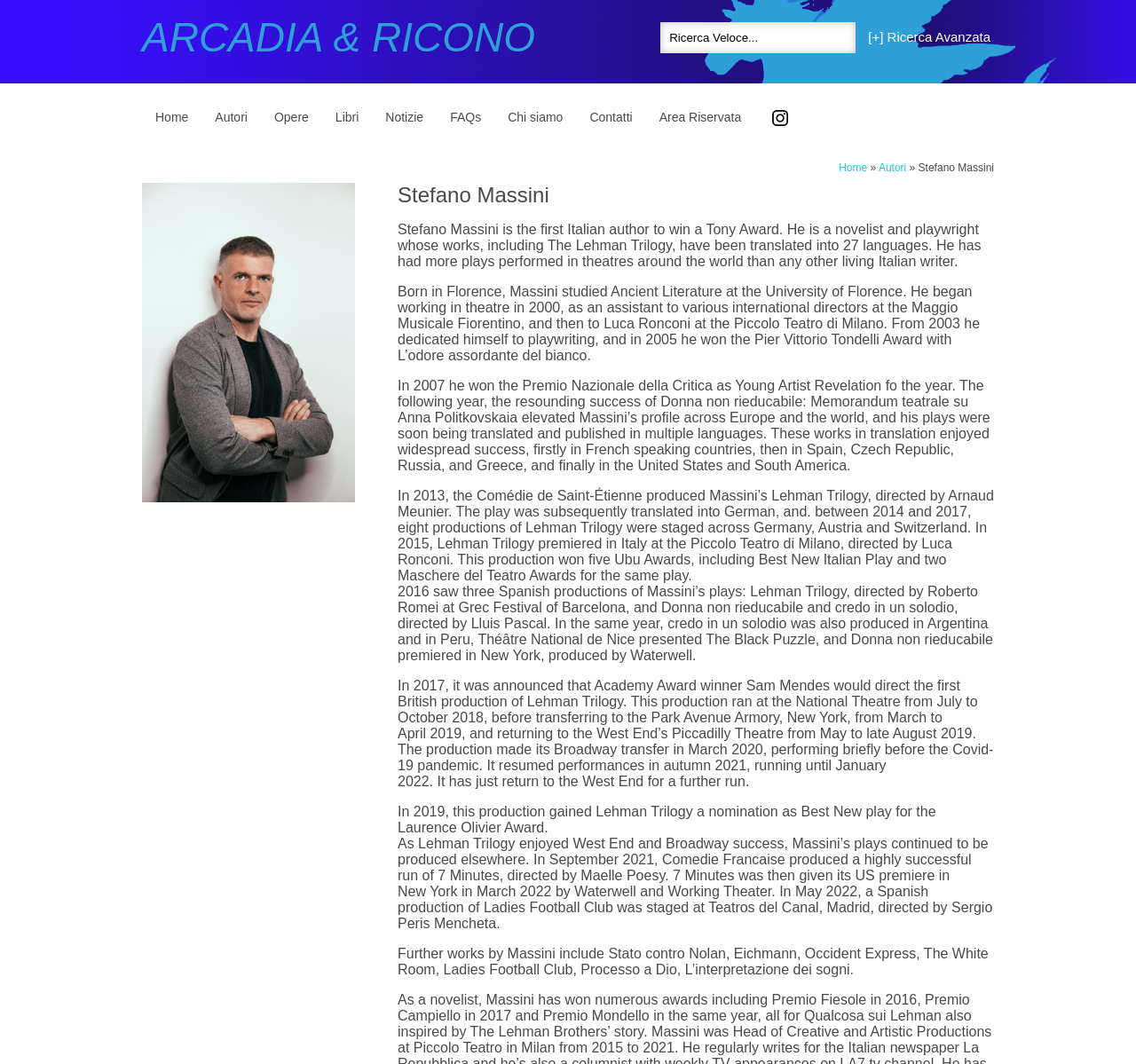Based on the element description, predict the bounding box coordinates (top-left x, top-left y, bottom-right x, bottom-right y) for the UI element in the screenshot: Chi siamo

[0.435, 0.087, 0.507, 0.133]